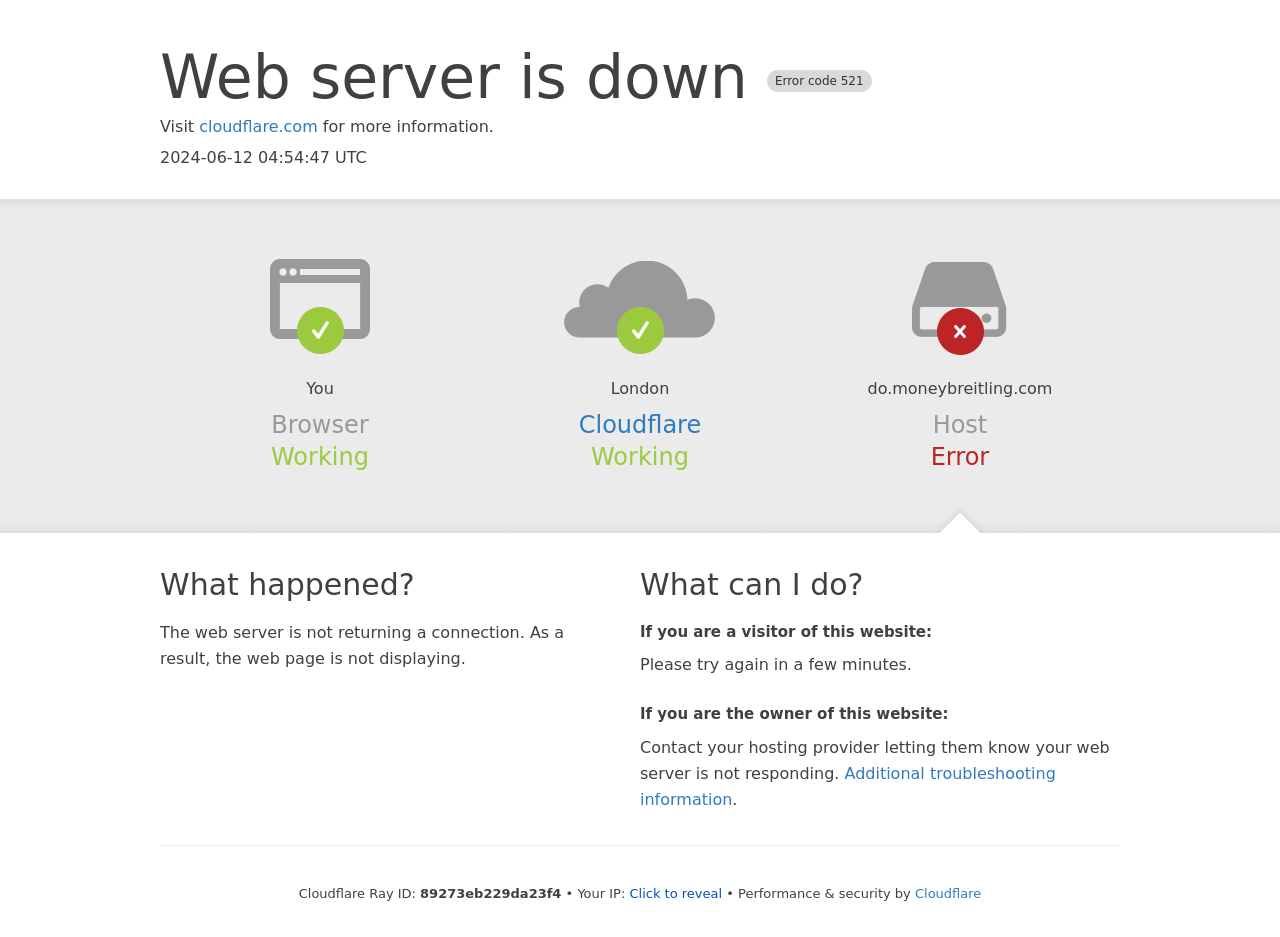Use the details in the image to answer the question thoroughly: 
What should the owner of the website do?

According to the section 'If you are the owner of this website:', the owner should contact their hosting provider letting them know that their web server is not responding.